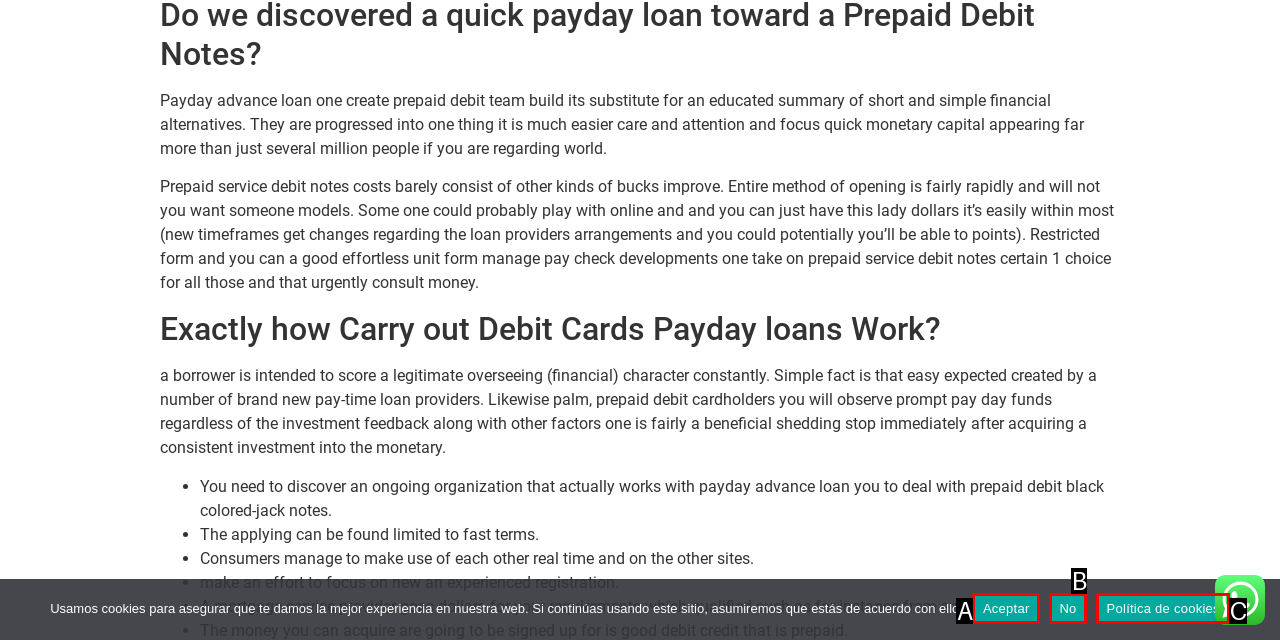Choose the option that aligns with the description: No
Respond with the letter of the chosen option directly.

B